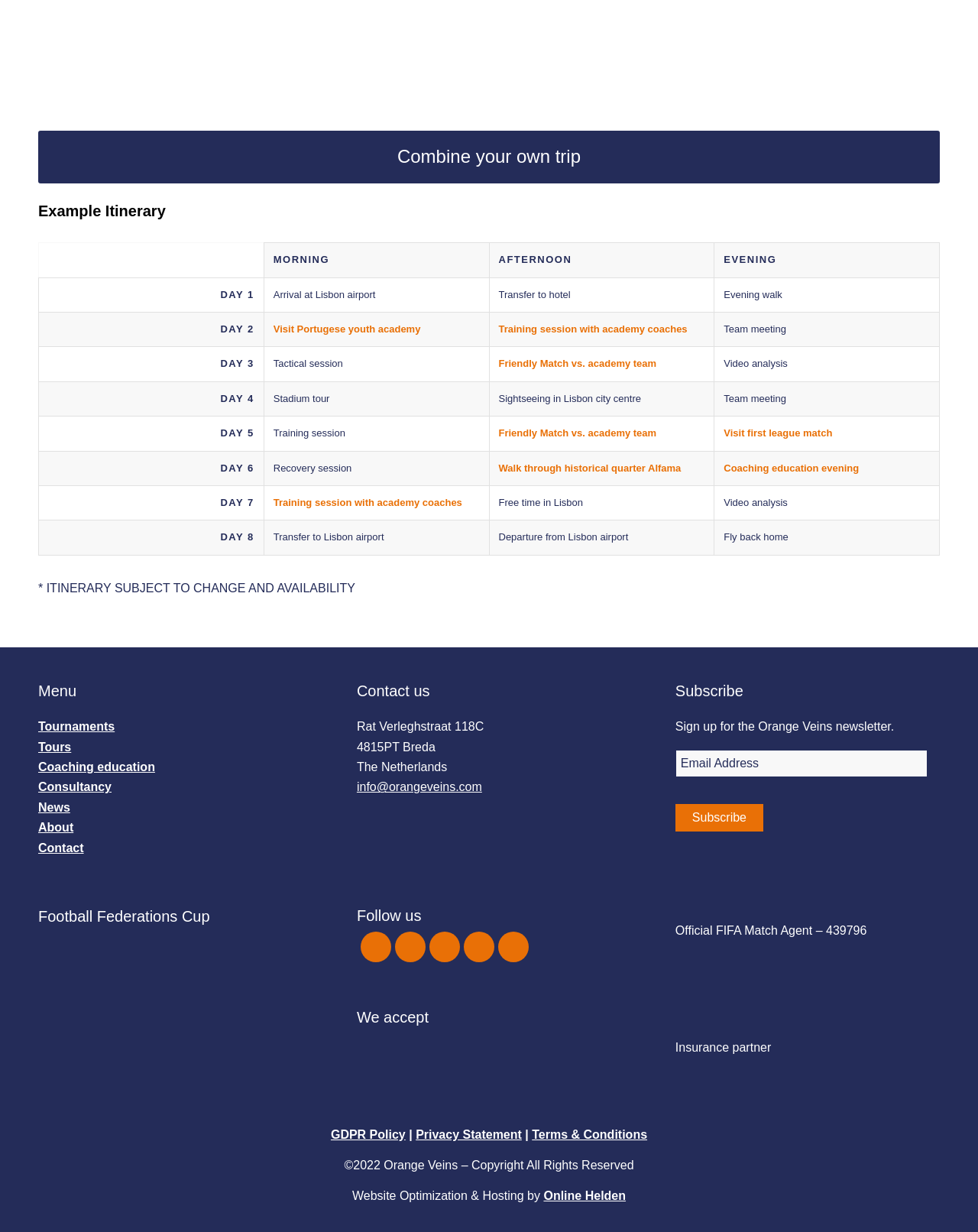Give a concise answer using one word or a phrase to the following question:
What is the purpose of the 'Subscribe' section?

Newsletter subscription